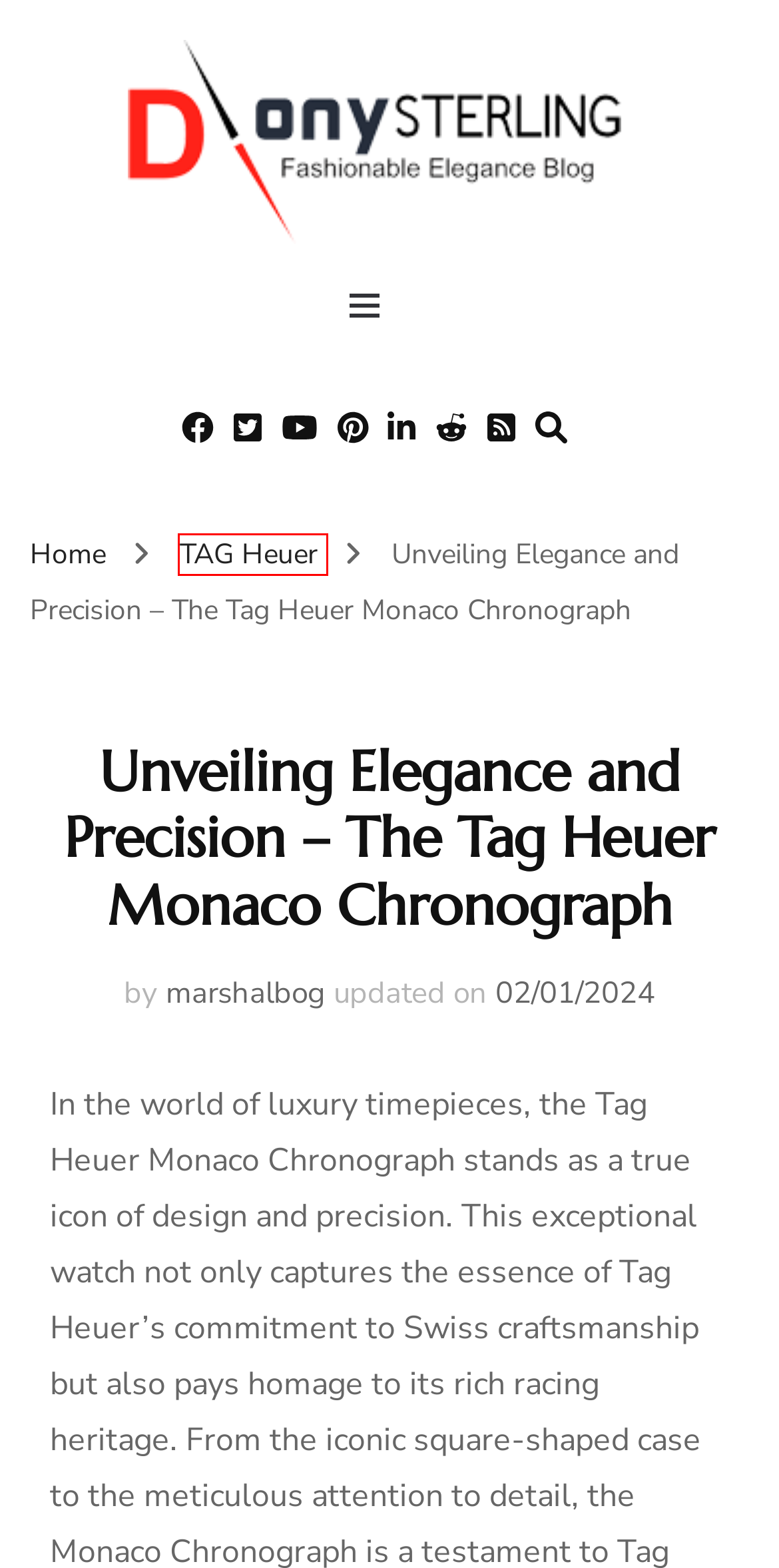Examine the screenshot of the webpage, which has a red bounding box around a UI element. Select the webpage description that best fits the new webpage after the element inside the red bounding box is clicked. Here are the choices:
A. Michael Kors Silver – Timepiece Insights
B. Michael Kors Gold – Timepiece Insights
C. Breitling – Timepiece Insights
D. Timepiece Insights – Donysterling's UK Blog
E. TAG Heuer – Timepiece Insights
F. marshalbog – Timepiece Insights
G. Chronograph – Timepiece Insights
H. Fossil – Timepiece Insights

E